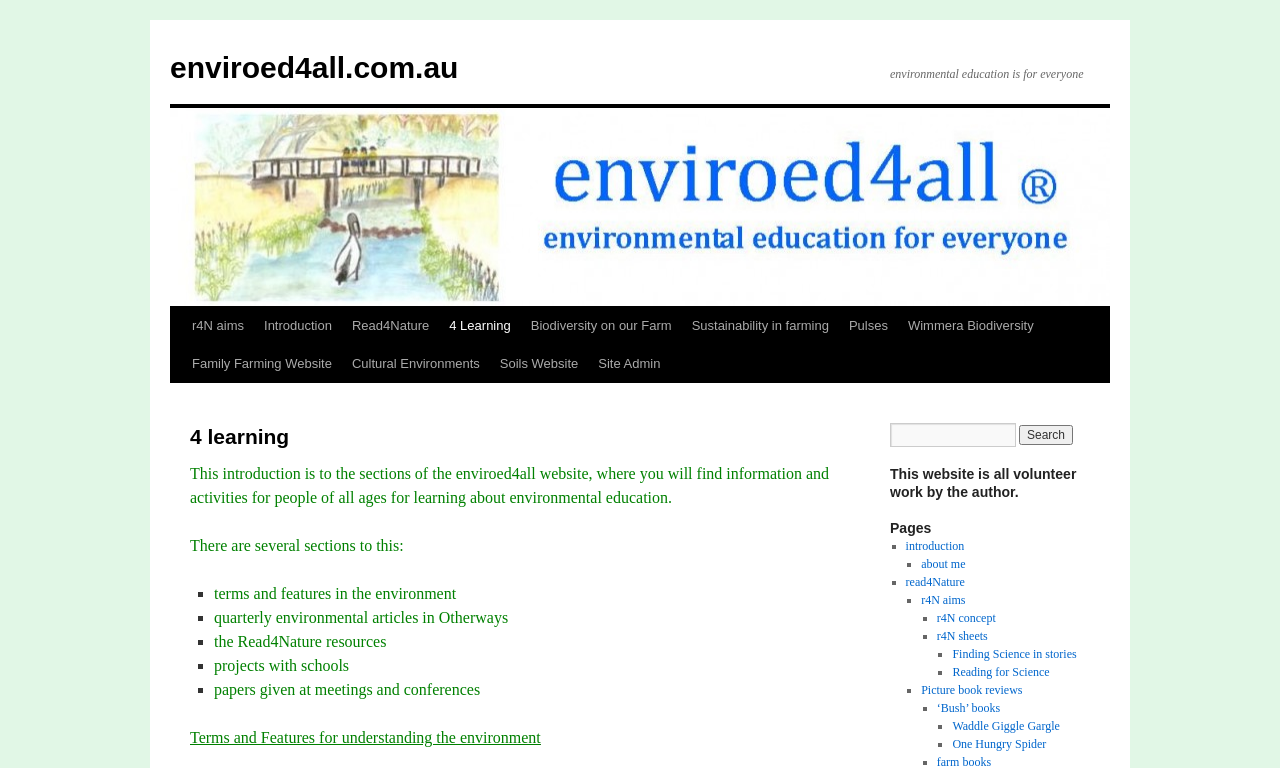Show me the bounding box coordinates of the clickable region to achieve the task as per the instruction: "Search for environmental education resources".

[0.695, 0.551, 0.852, 0.582]